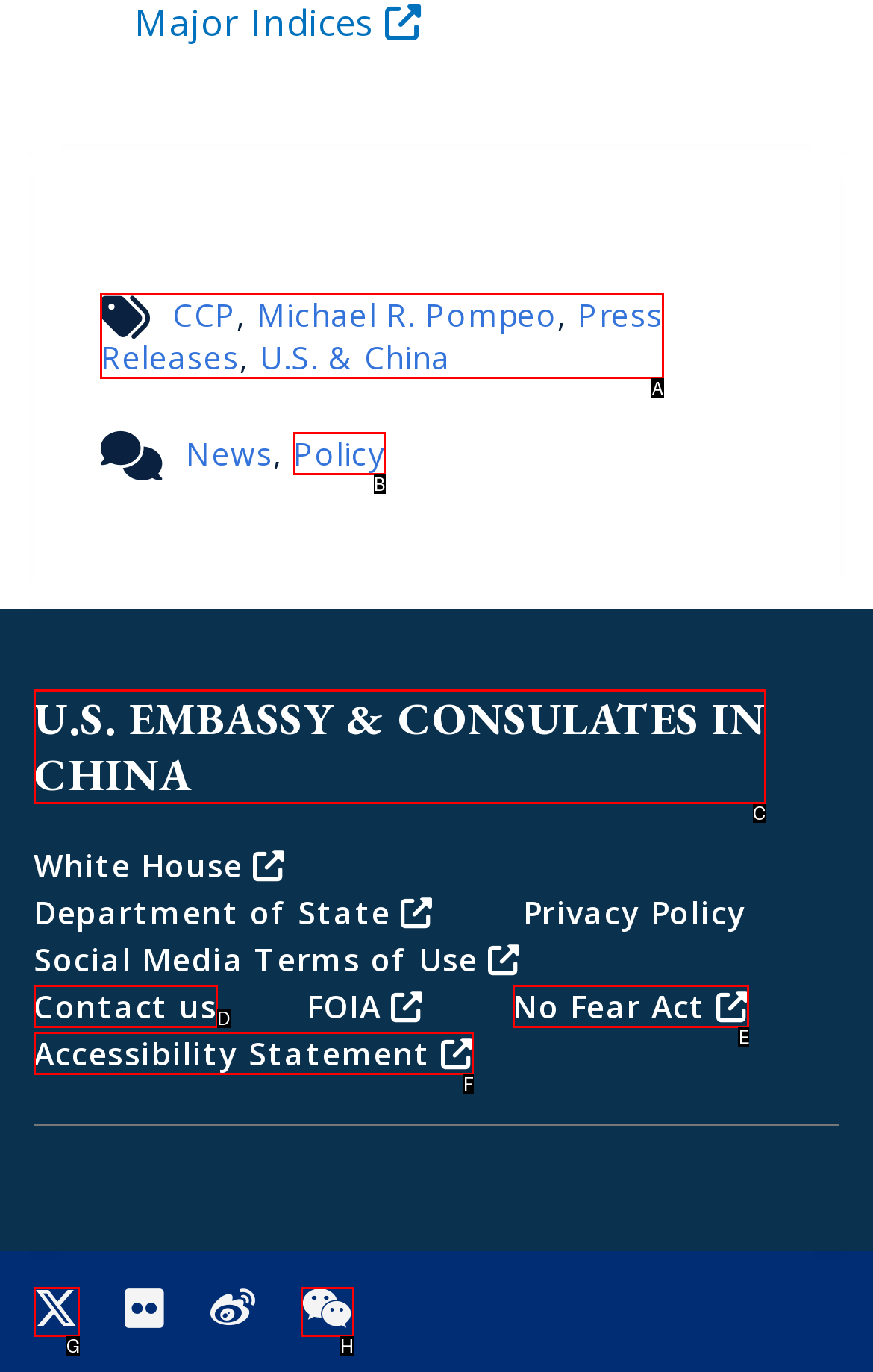Out of the given choices, which letter corresponds to the UI element required to Go to Press Releases? Answer with the letter.

A